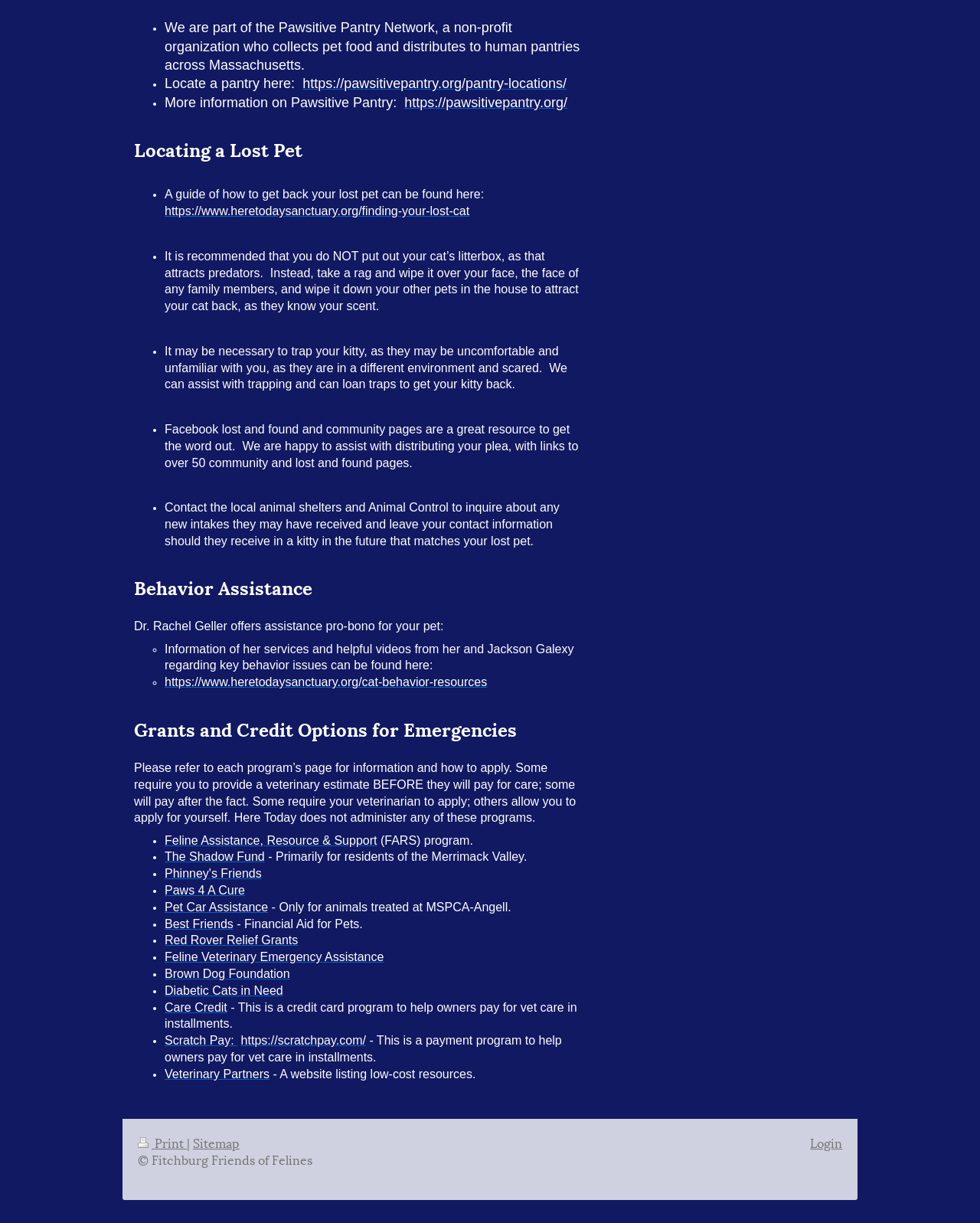Bounding box coordinates are to be given in the format (top-left x, top-left y, bottom-right x, bottom-right y). All values must be floating point numbers between 0 and 1. Provide the bounding box coordinate for the UI element described as: Pet Car Assistance

[0.168, 0.736, 0.274, 0.747]